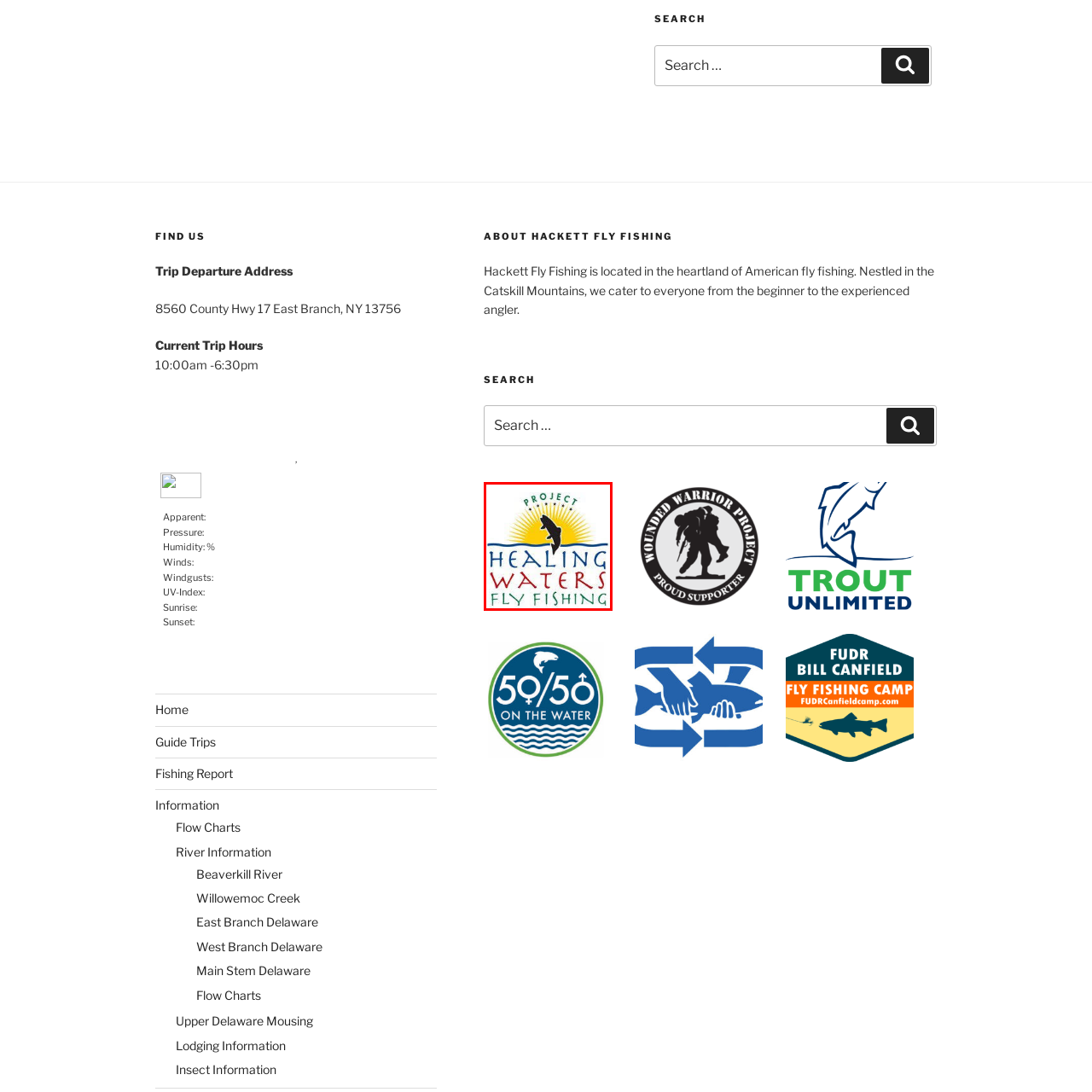Please scrutinize the image encapsulated by the red bounding box and provide an elaborate answer to the next question based on the details in the image: What is the focus of the organization?

The caption states that the organization focuses on promoting fly fishing as a means of healing and rehabilitation, particularly for veterans, as indicated by the phrase 'FLY FISHING' in green at the bottom of the logo.